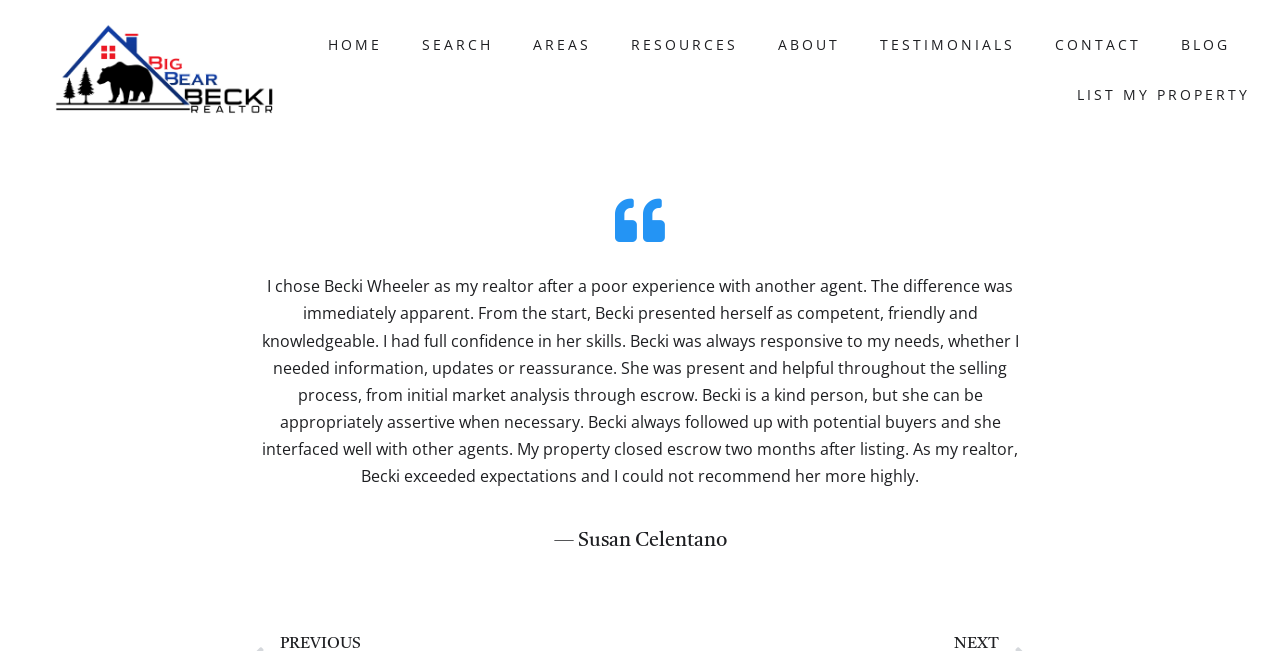Can you find and generate the webpage's heading?

— Susan Celentano